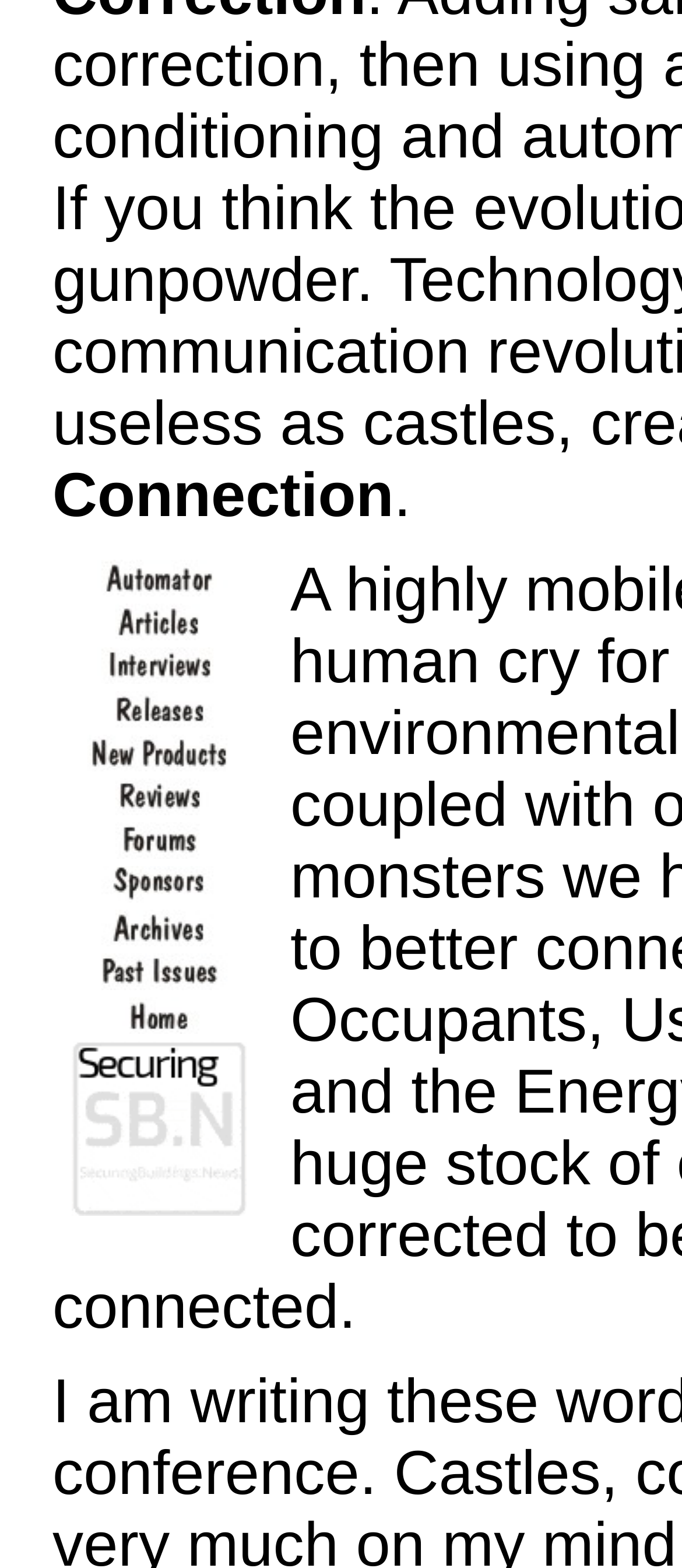Using the description: "alt=""The Automator""", identify the bounding box of the corresponding UI element in the screenshot.

[0.046, 0.366, 0.418, 0.385]